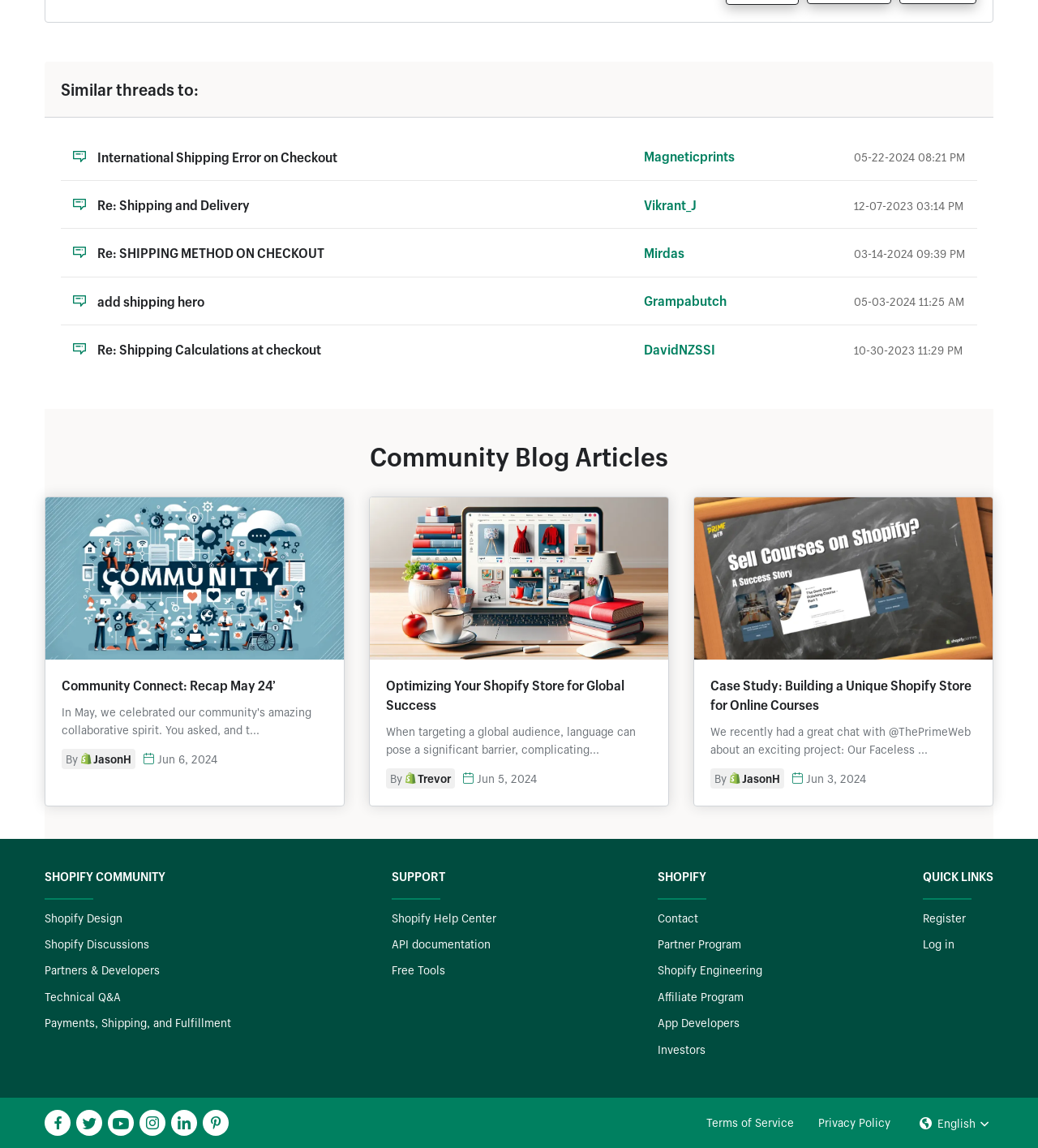How many icons are shown at the bottom right corner?
Please provide a single word or phrase based on the screenshot.

2